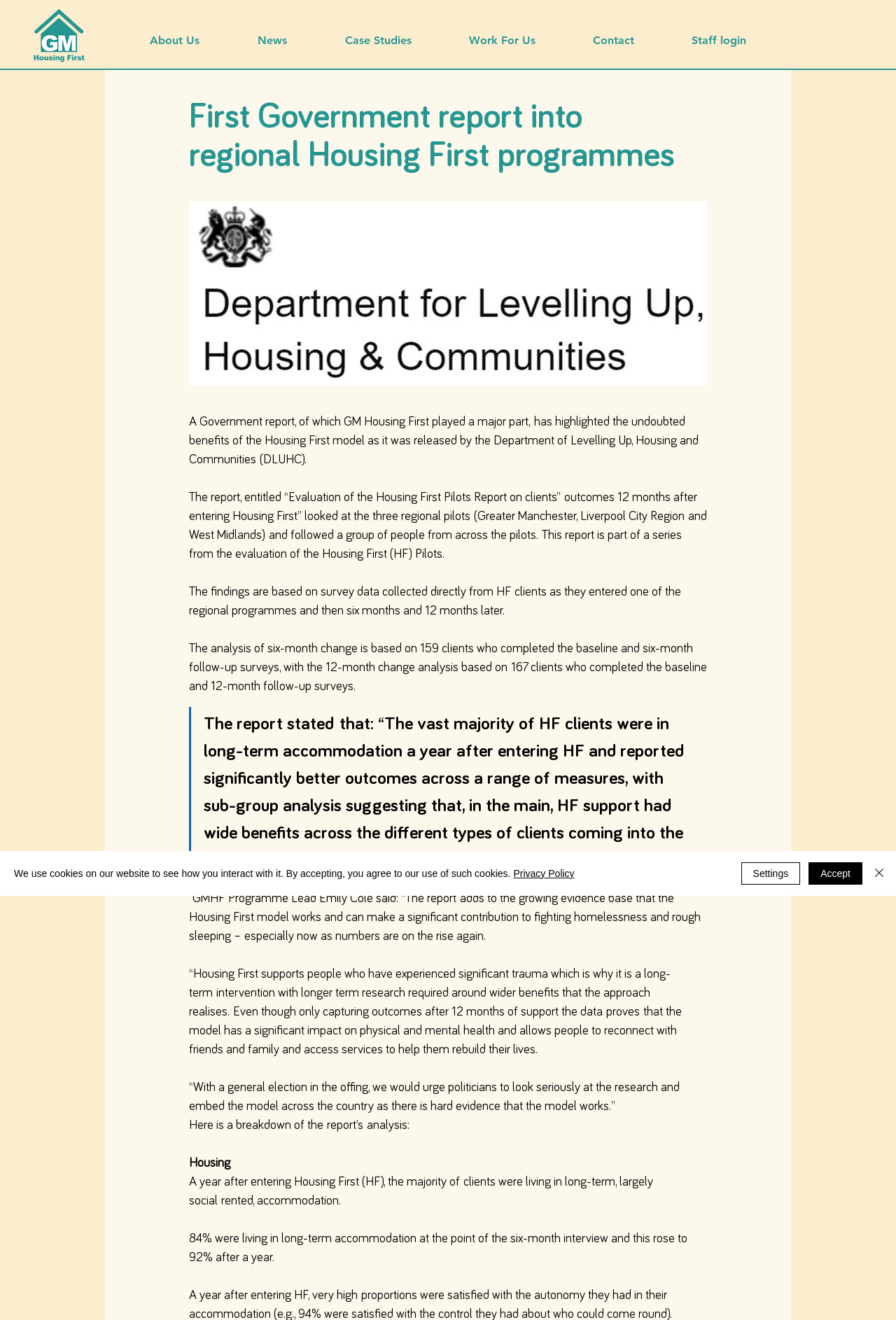Specify the bounding box coordinates of the area to click in order to follow the given instruction: "Click the 'About Us' link."

[0.134, 0.019, 0.255, 0.042]